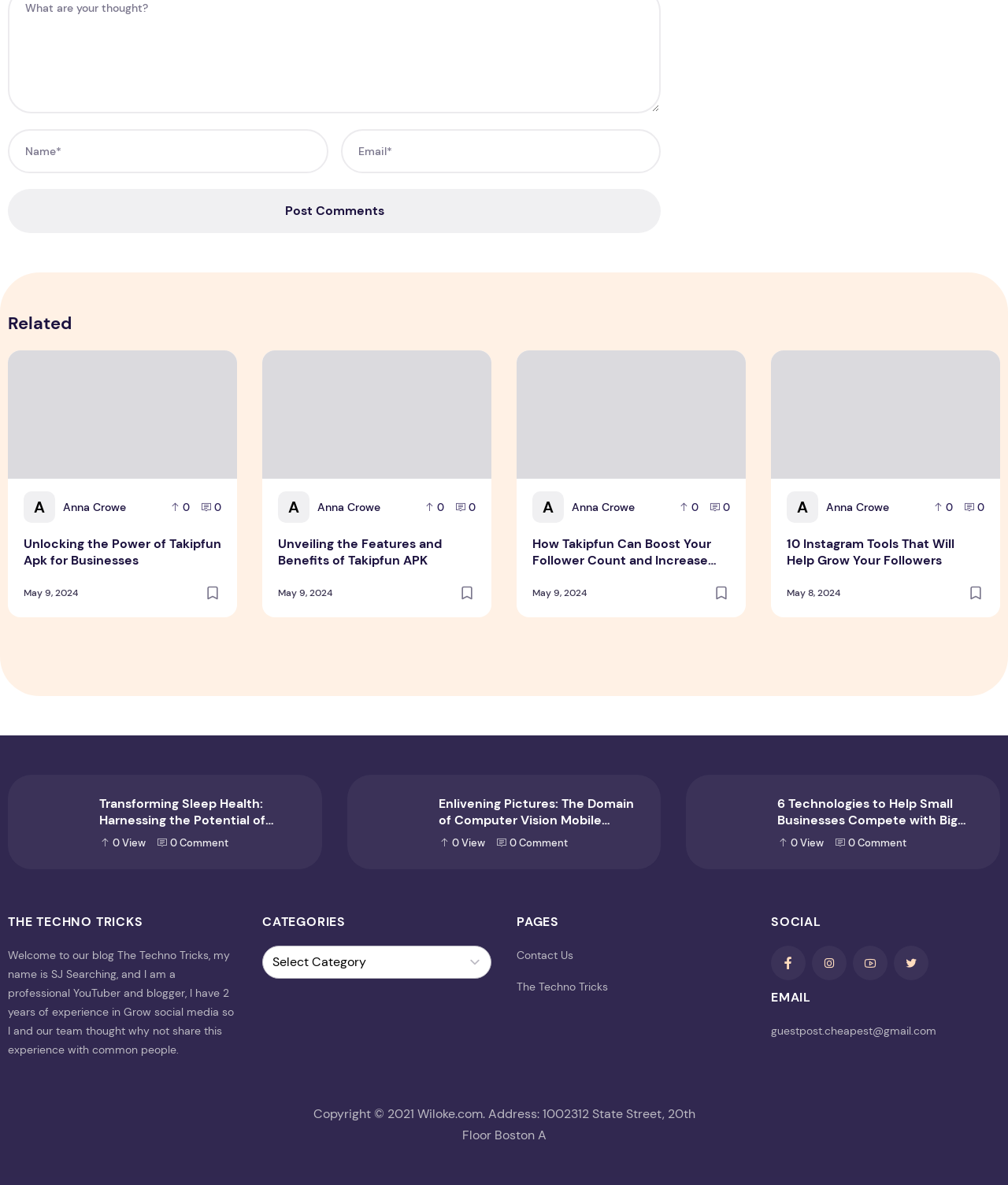Provide the bounding box coordinates of the section that needs to be clicked to accomplish the following instruction: "Contact us."

[0.512, 0.8, 0.569, 0.812]